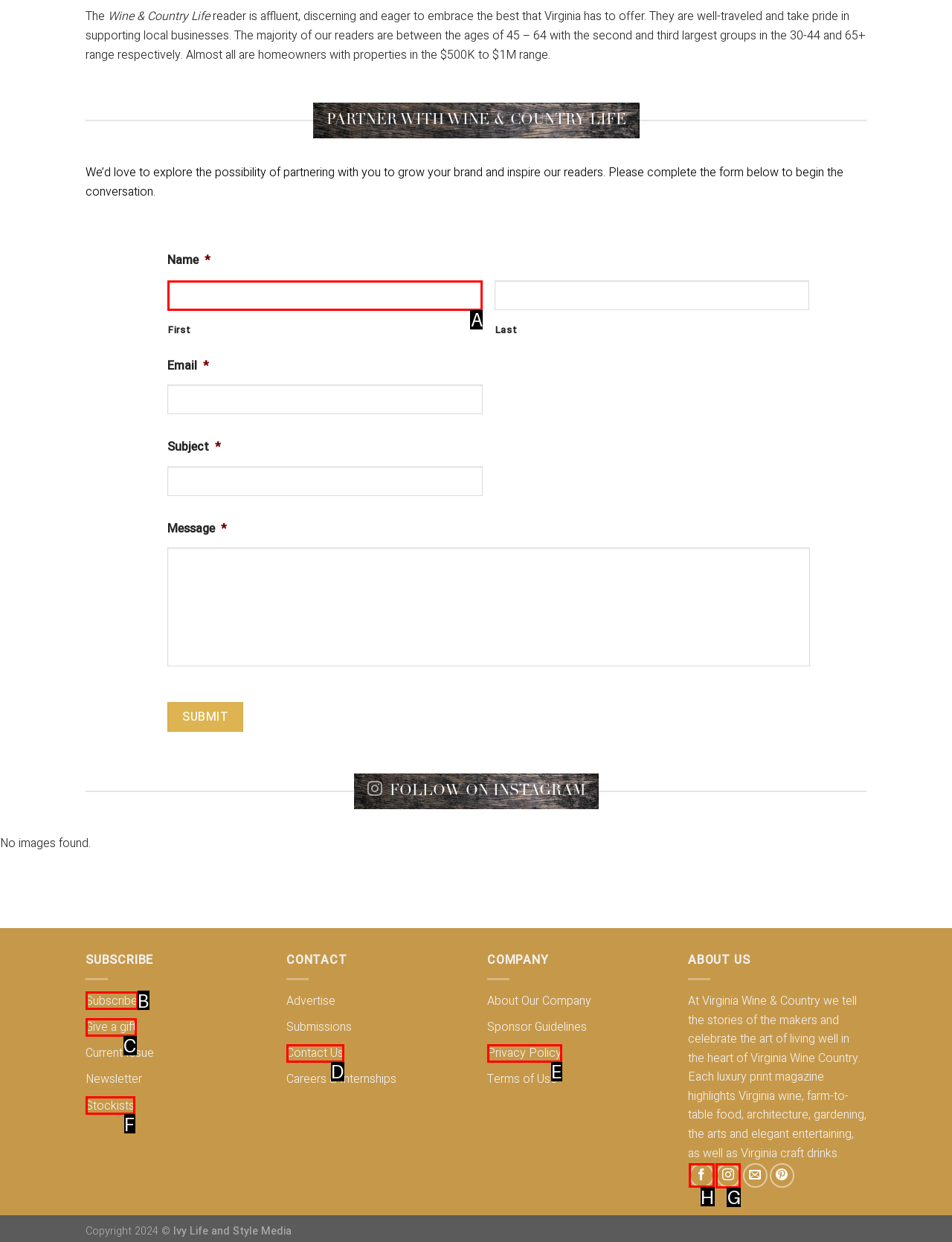Specify which UI element should be clicked to accomplish the task: Follow on Instagram. Answer with the letter of the correct choice.

H